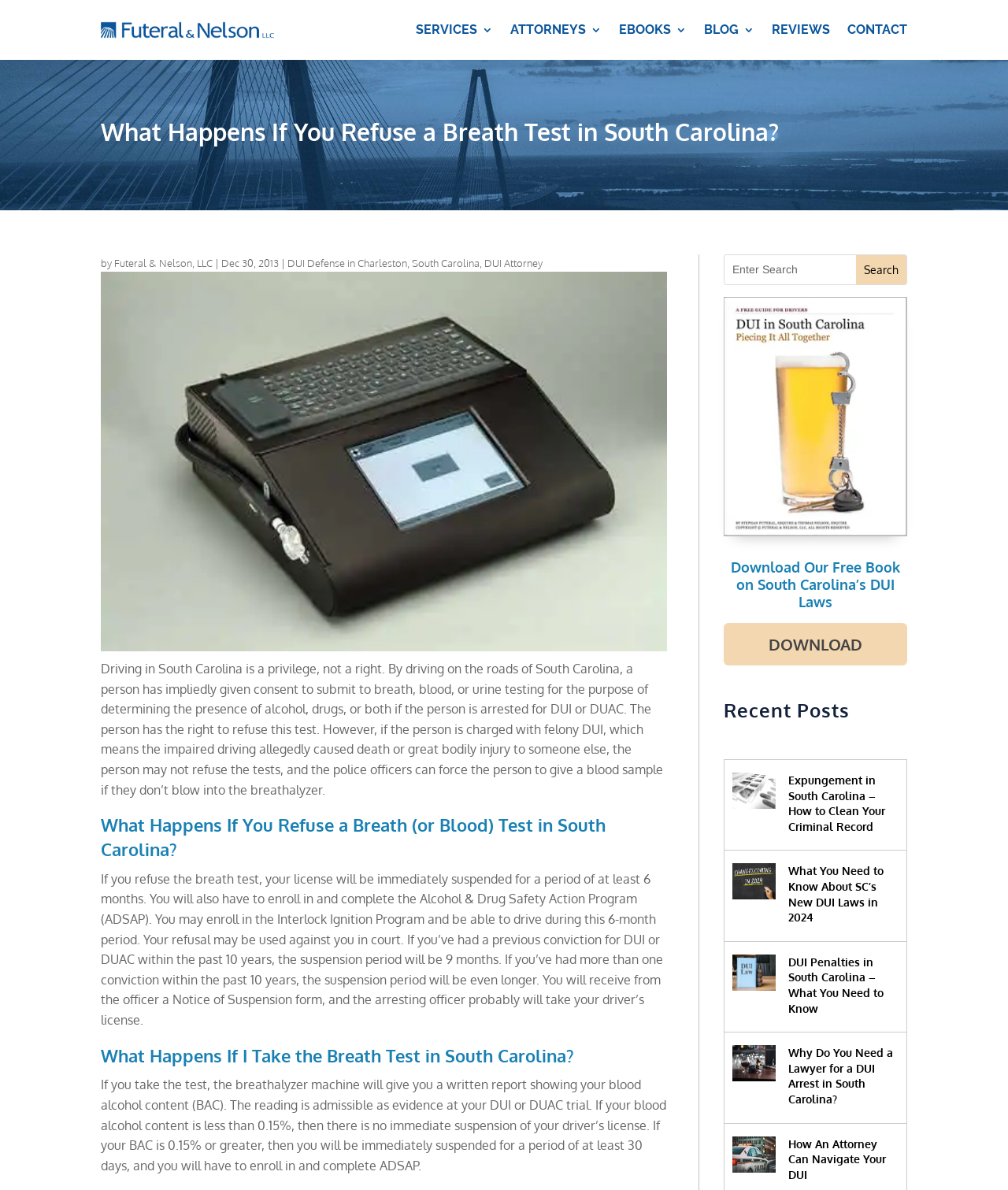Locate the bounding box coordinates of the element's region that should be clicked to carry out the following instruction: "Search for something". The coordinates need to be four float numbers between 0 and 1, i.e., [left, top, right, bottom].

[0.719, 0.214, 0.899, 0.239]